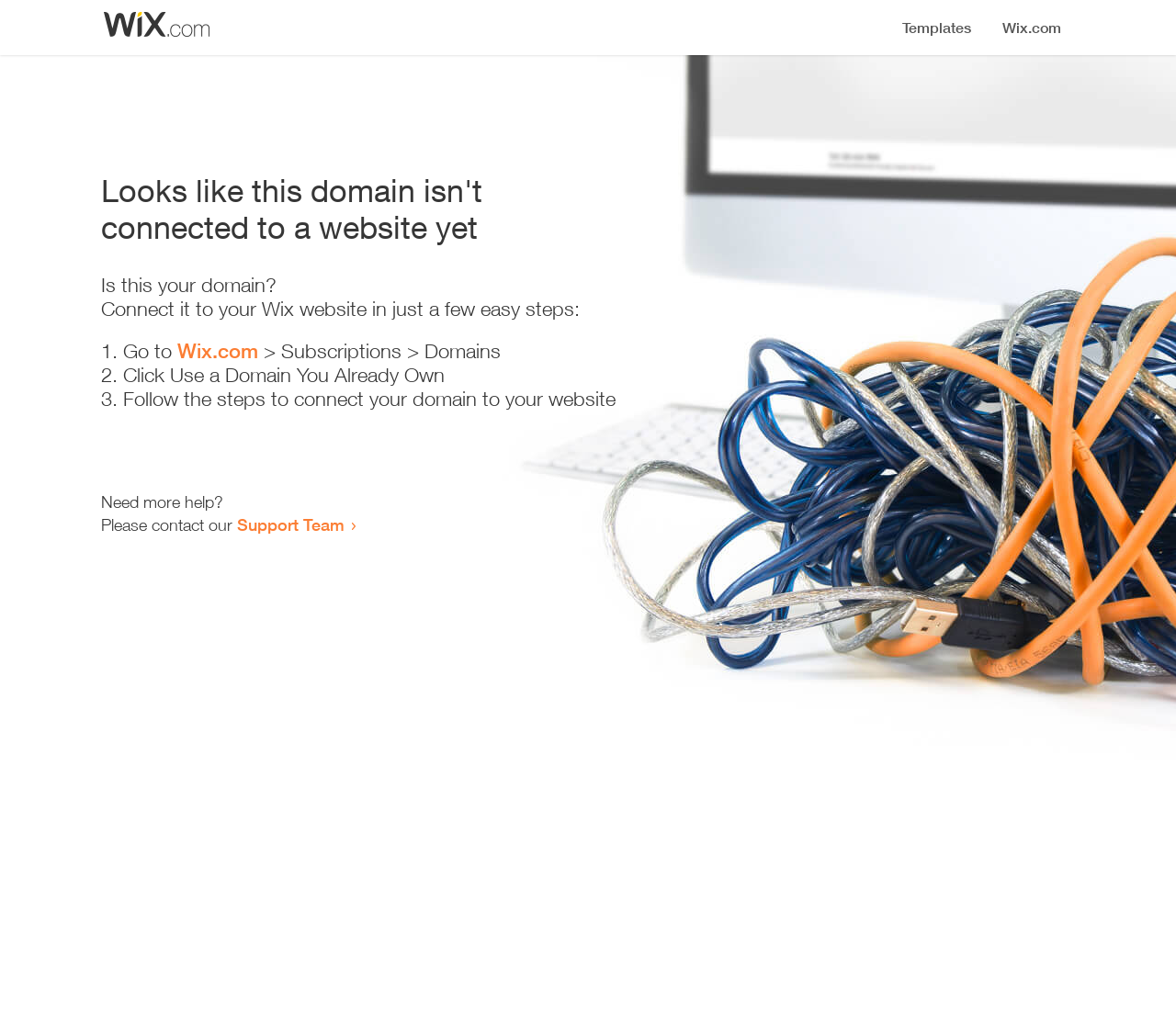What is the first step to connect the domain?
From the image, respond with a single word or phrase.

Go to Wix.com